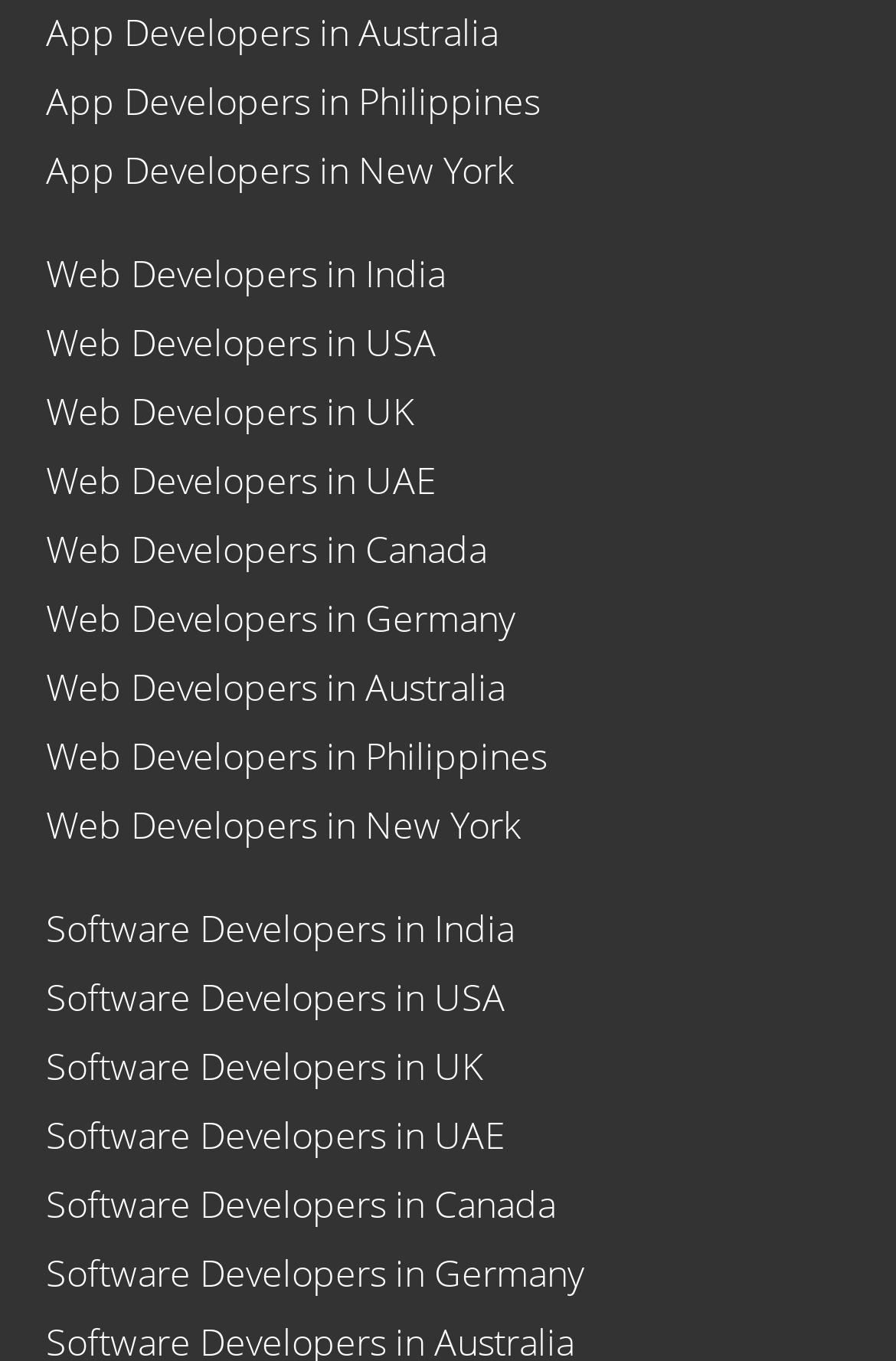Please find the bounding box coordinates of the element that you should click to achieve the following instruction: "Learn about app developers in Philippines". The coordinates should be presented as four float numbers between 0 and 1: [left, top, right, bottom].

[0.051, 0.056, 0.615, 0.093]